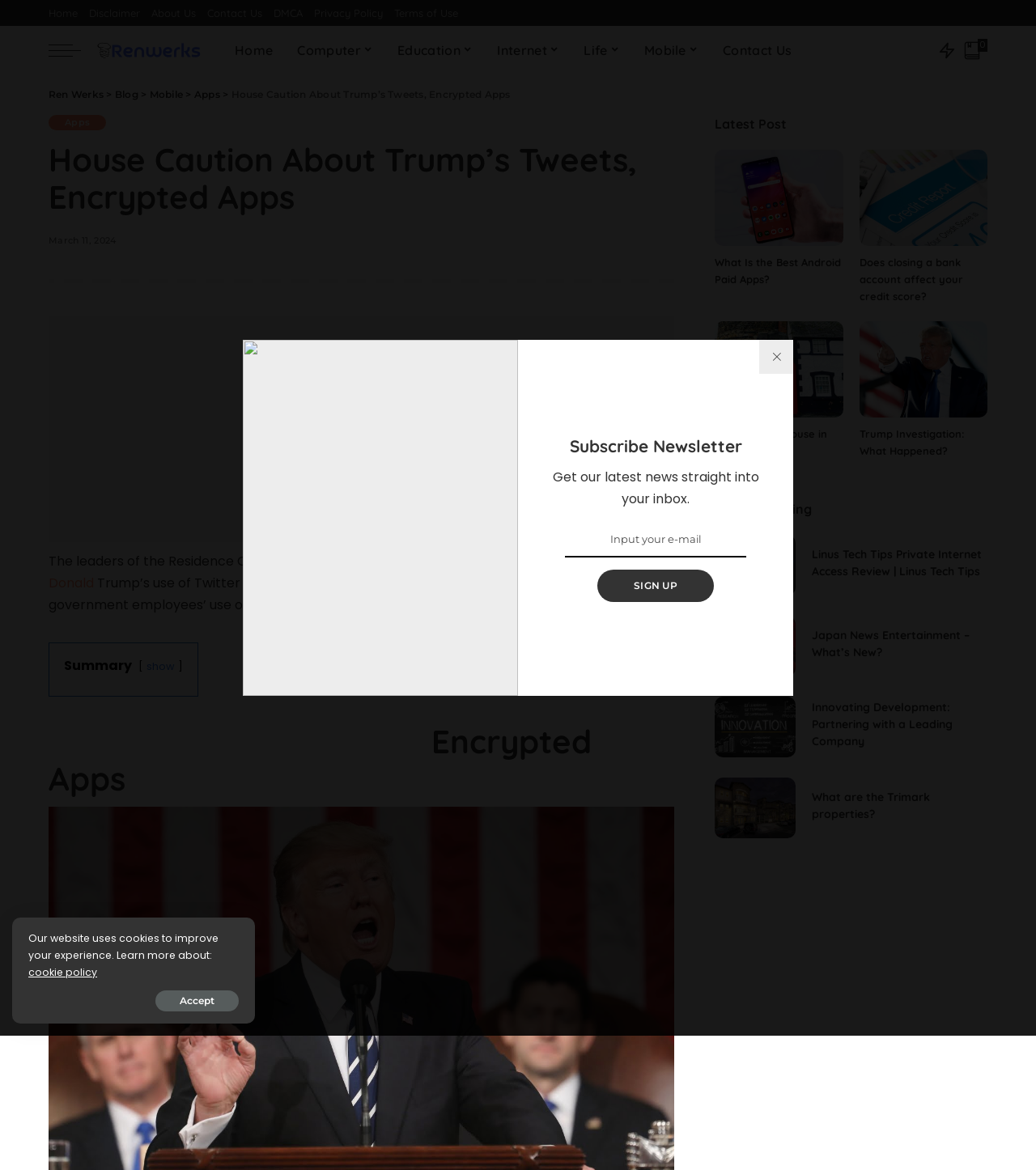Please determine the bounding box coordinates of the element to click on in order to accomplish the following task: "Click on the 'Home' link". Ensure the coordinates are four float numbers ranging from 0 to 1, i.e., [left, top, right, bottom].

[0.047, 0.005, 0.08, 0.017]